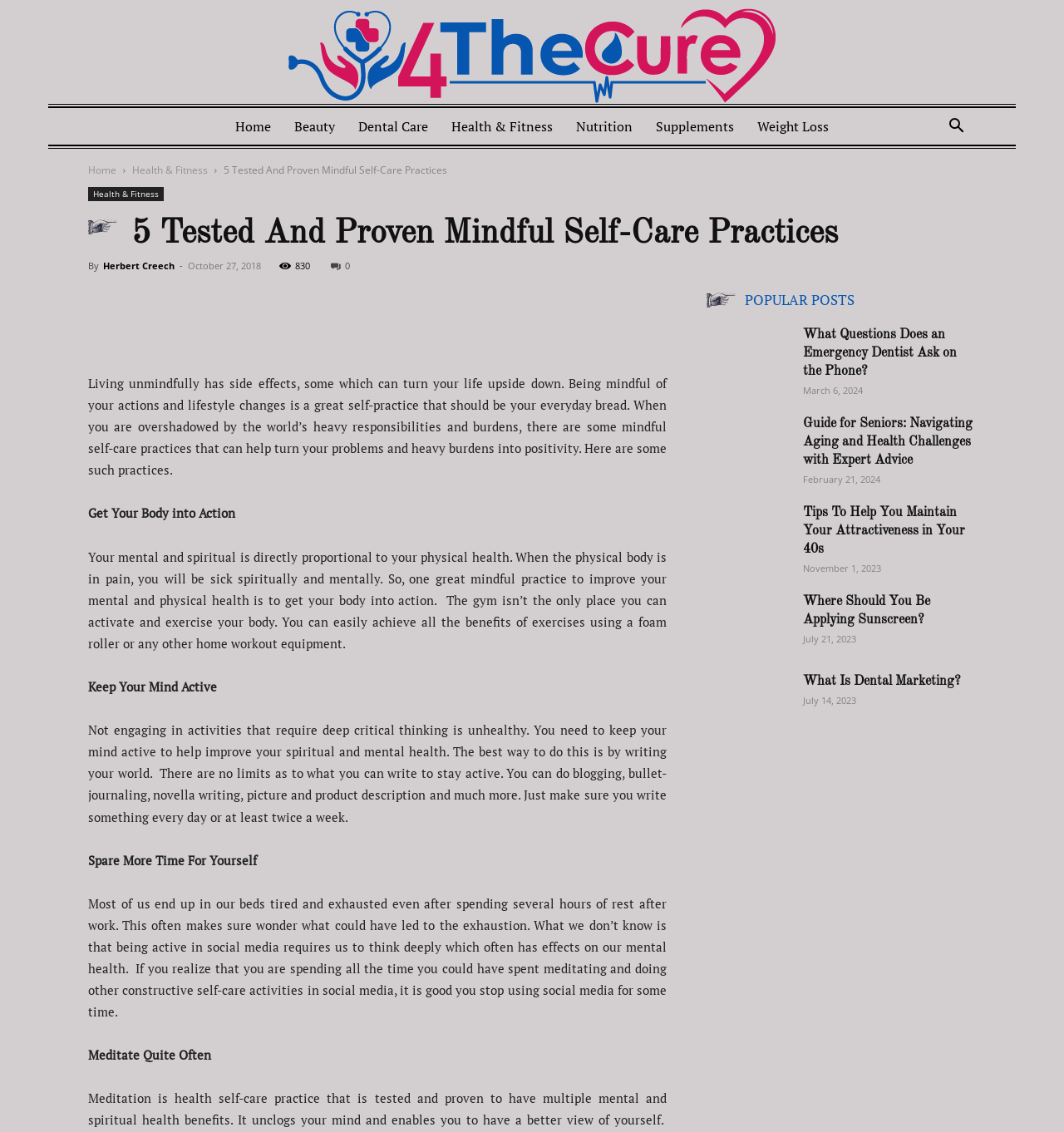Can you find the bounding box coordinates of the area I should click to execute the following instruction: "Read the article '5 Tested And Proven Mindful Self-Care Practices'"?

[0.083, 0.619, 0.627, 0.71]